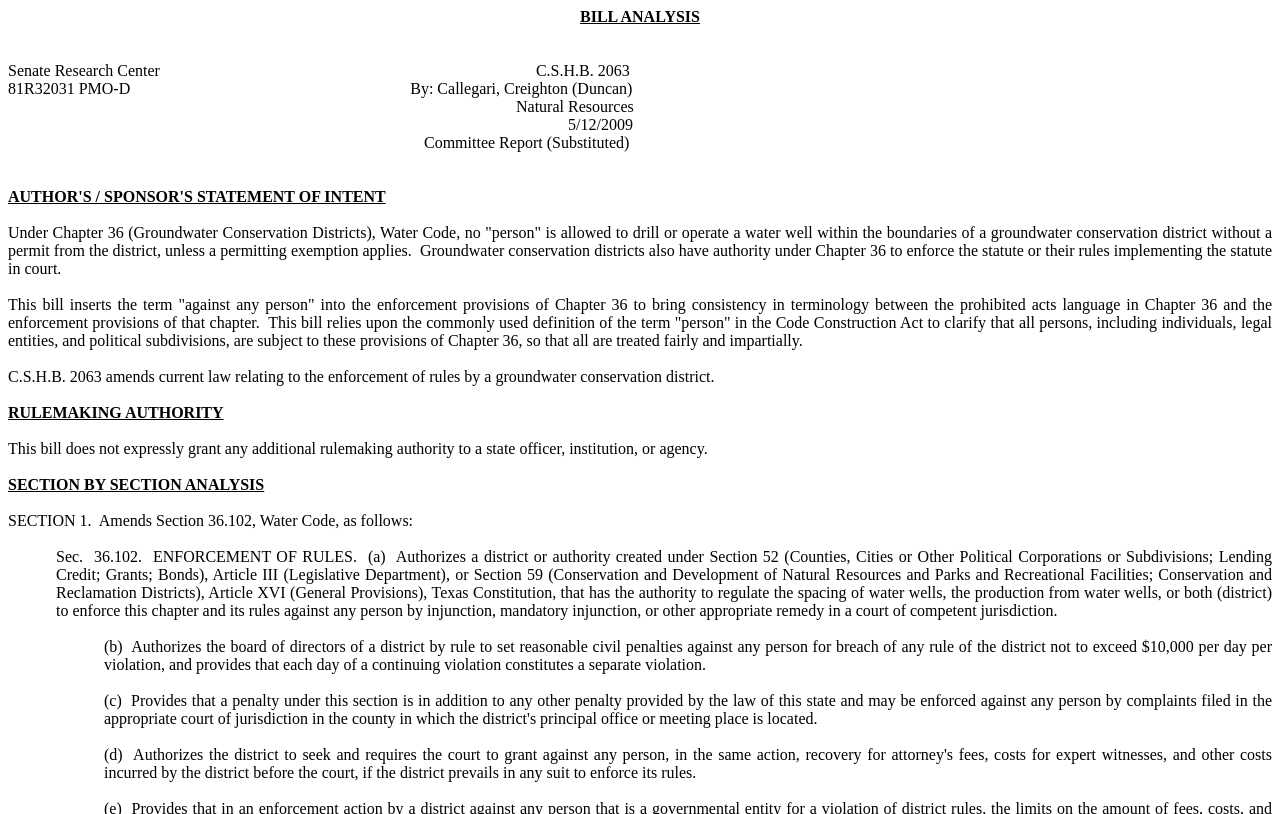What is the maximum civil penalty for breach of a rule?
Provide a well-explained and detailed answer to the question.

The maximum civil penalty for breach of a rule can be found in the text '(b) Authorizes the board of directors of a district by rule to set reasonable civil penalties against any person for breach of any rule of the district not to exceed $10,000 per day per violation' which indicates that the maximum penalty is $10,000 per day per violation.